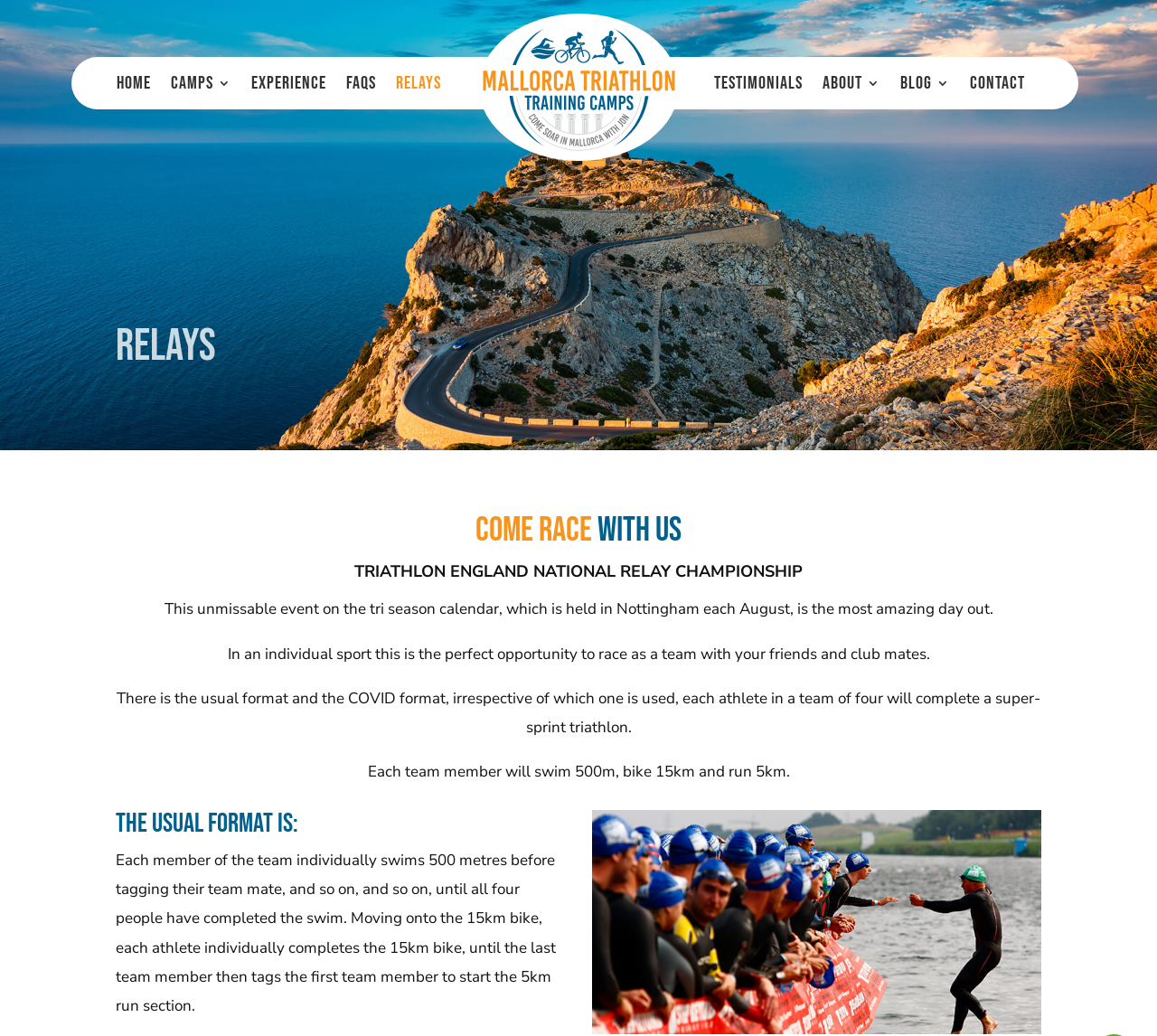Could you specify the bounding box coordinates for the clickable section to complete the following instruction: "Click the Home link"?

[0.101, 0.074, 0.13, 0.105]